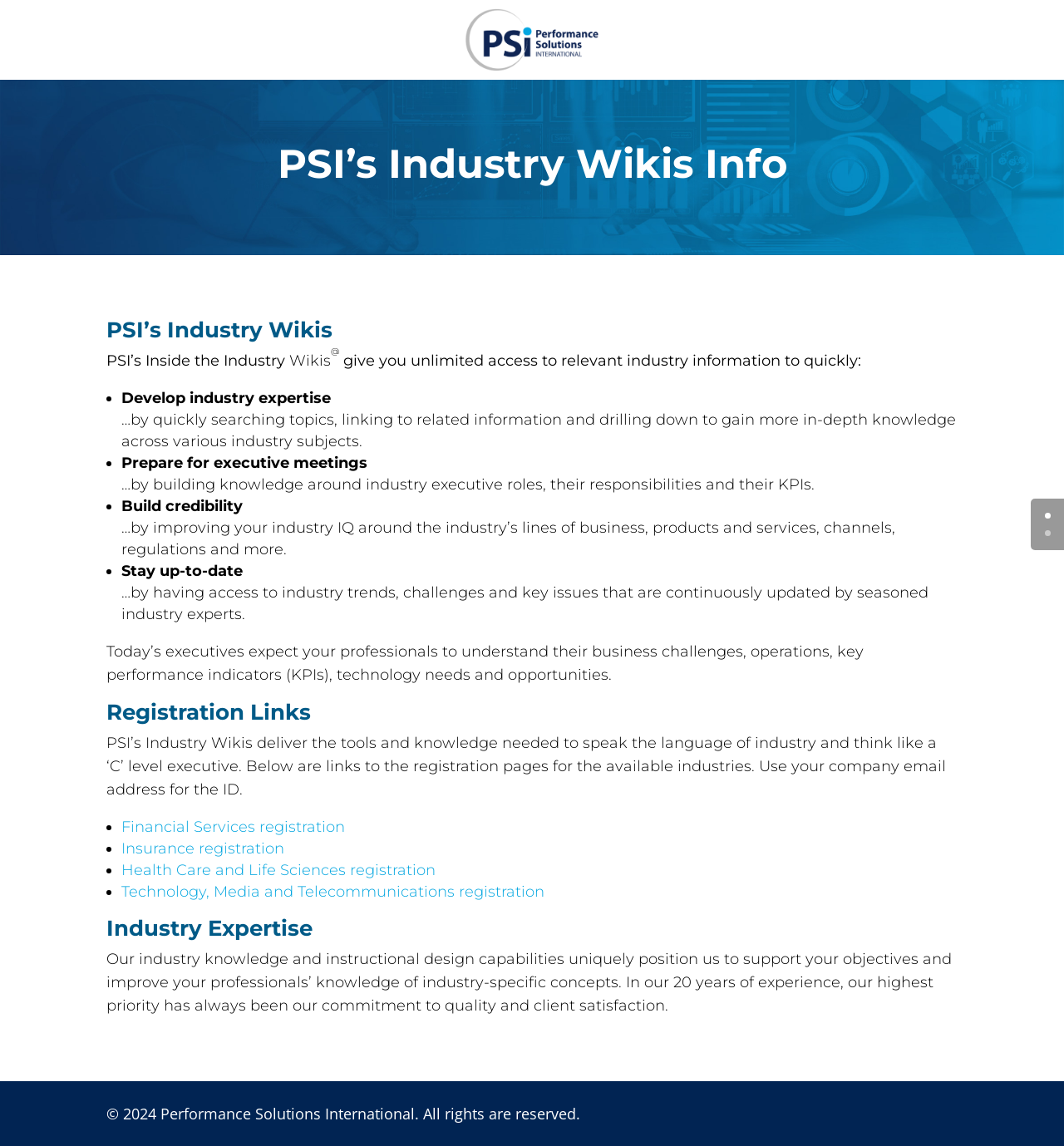Please identify the primary heading of the webpage and give its text content.

PSI’s Industry Wikis Info